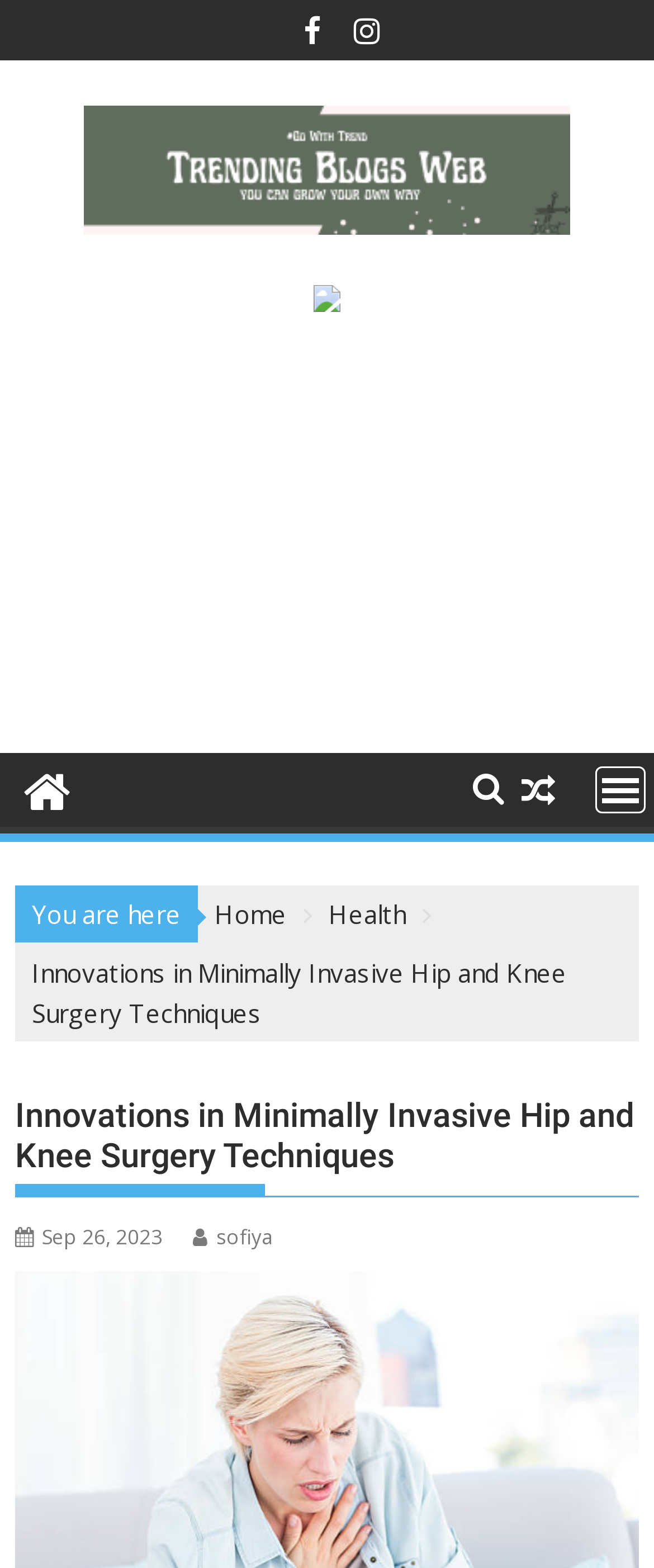How many links are in the top navigation menu?
Refer to the image and provide a one-word or short phrase answer.

3